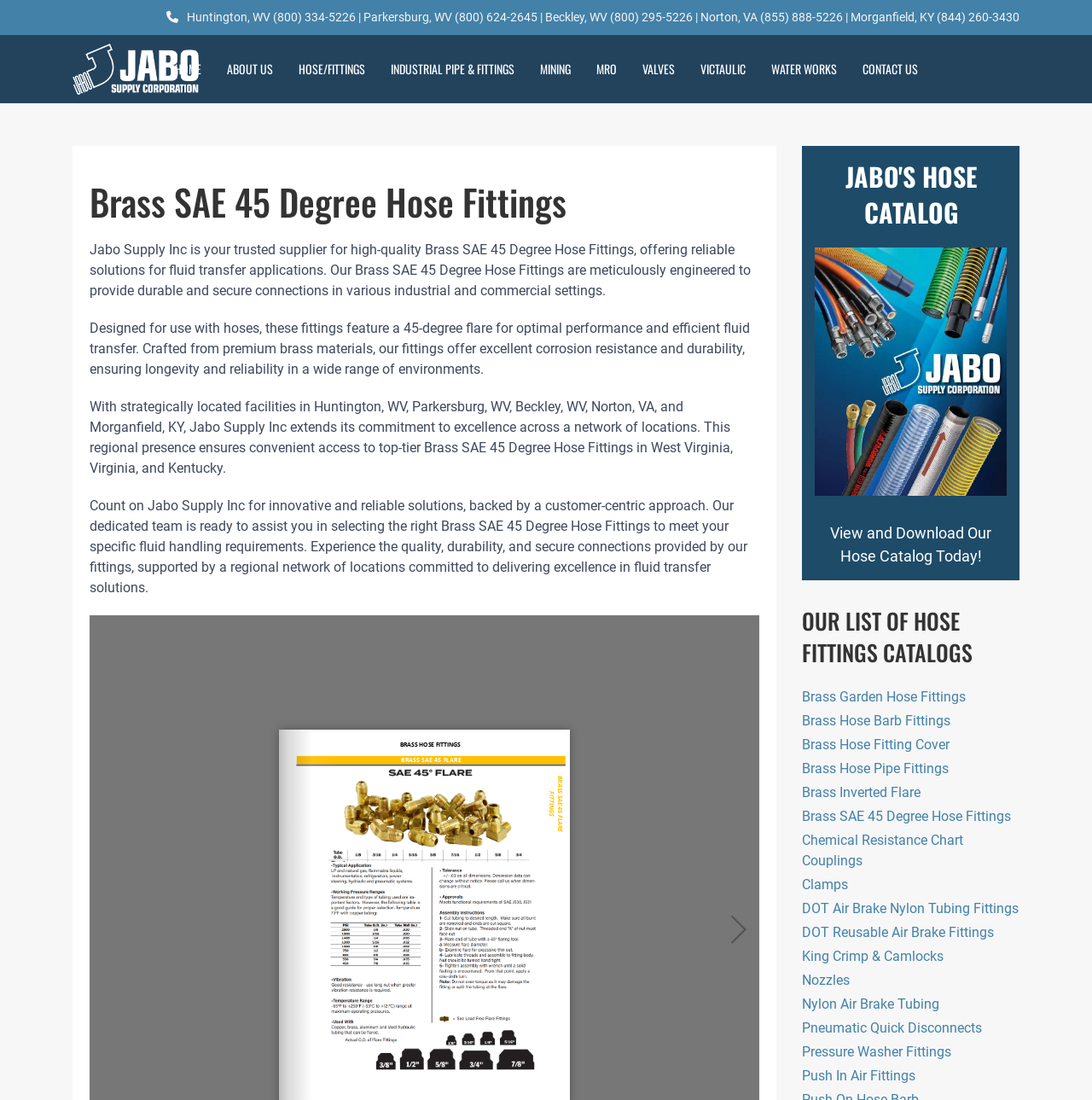Please give a one-word or short phrase response to the following question: 
What can be downloaded from this webpage?

Hose Catalog